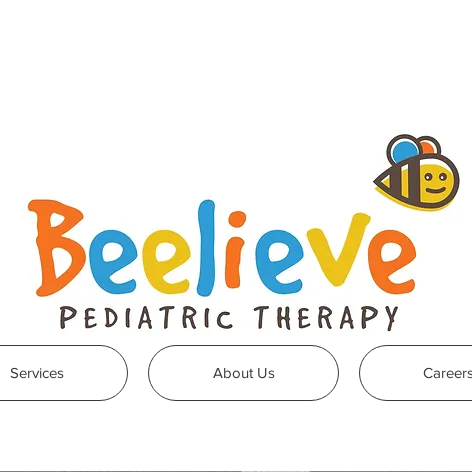Generate a comprehensive description of the image.

The image showcases the vibrant logo of "Beelieve Pediatric Therapy," featuring the playful and colorful word "Beelieve" in bold letters, with hues of red, yellow, and blue. Below the name, "PEDIATRIC THERAPY" is presented in a more subdued, yet clear font, emphasizing the core service offered. The logo is accompanied by a charming bee graphic, which contributes to the playful and inviting nature of the brand, appealing to both children and their parents. Below the logo, there are navigation buttons labeled "Services," "About Us," and "Careers," which guide users to learn more about the therapy options available, the organization, and potential job opportunities. This design encapsulates the compassionate and supportive ethos of Beelieve Pediatric Therapy, aiming to create a welcoming atmosphere for families seeking therapy for their children.